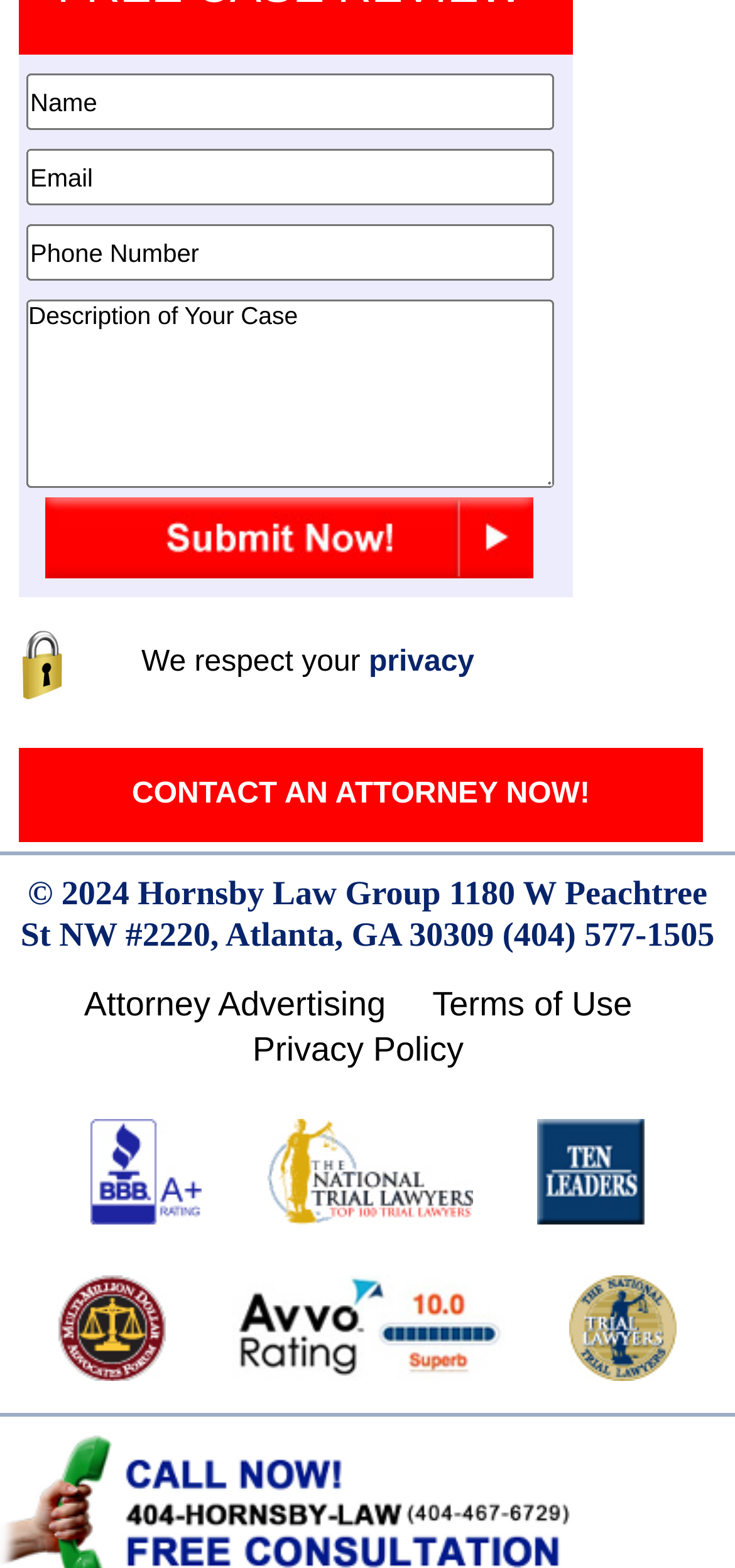Identify the bounding box of the UI element described as follows: "CONTACT AN ATTORNEY NOW!". Provide the coordinates as four float numbers in the range of 0 to 1 [left, top, right, bottom].

[0.026, 0.476, 0.956, 0.537]